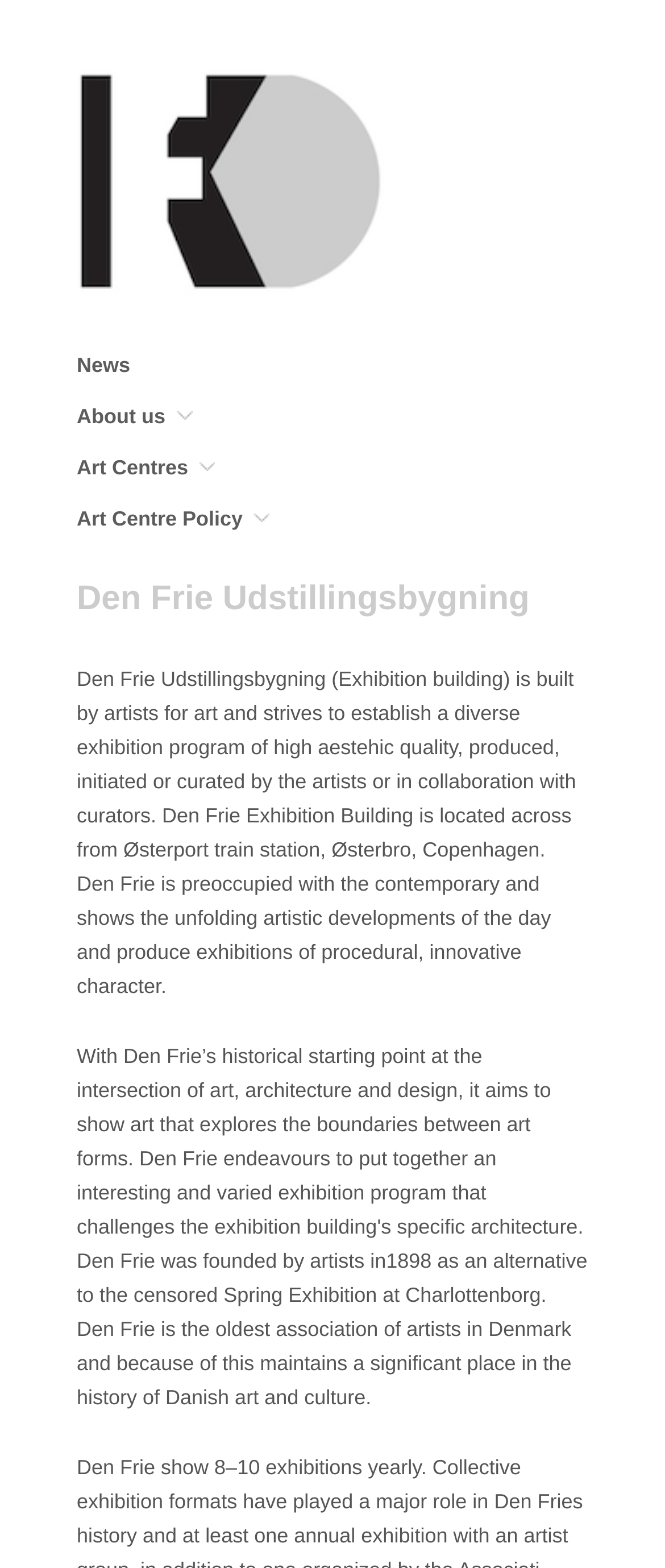What is the purpose of Den Frie Udstillingsbygning?
By examining the image, provide a one-word or phrase answer.

To establish a diverse exhibition program